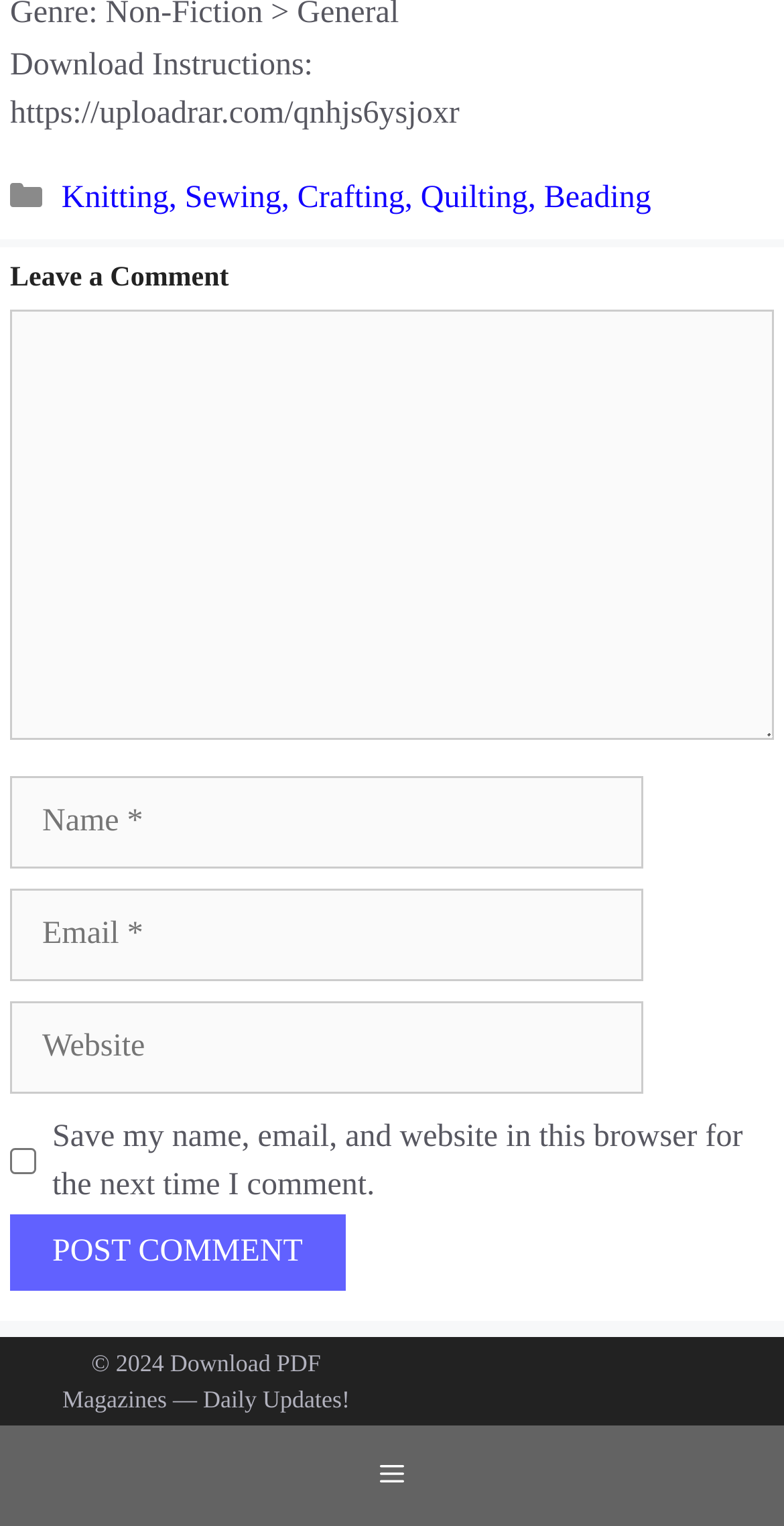Please use the details from the image to answer the following question comprehensively:
What categories are mentioned on the webpage?

The categories mentioned on the webpage are 'Knitting, Sewing, Crafting, Quilting, Beading', as listed under the 'Categories' section.